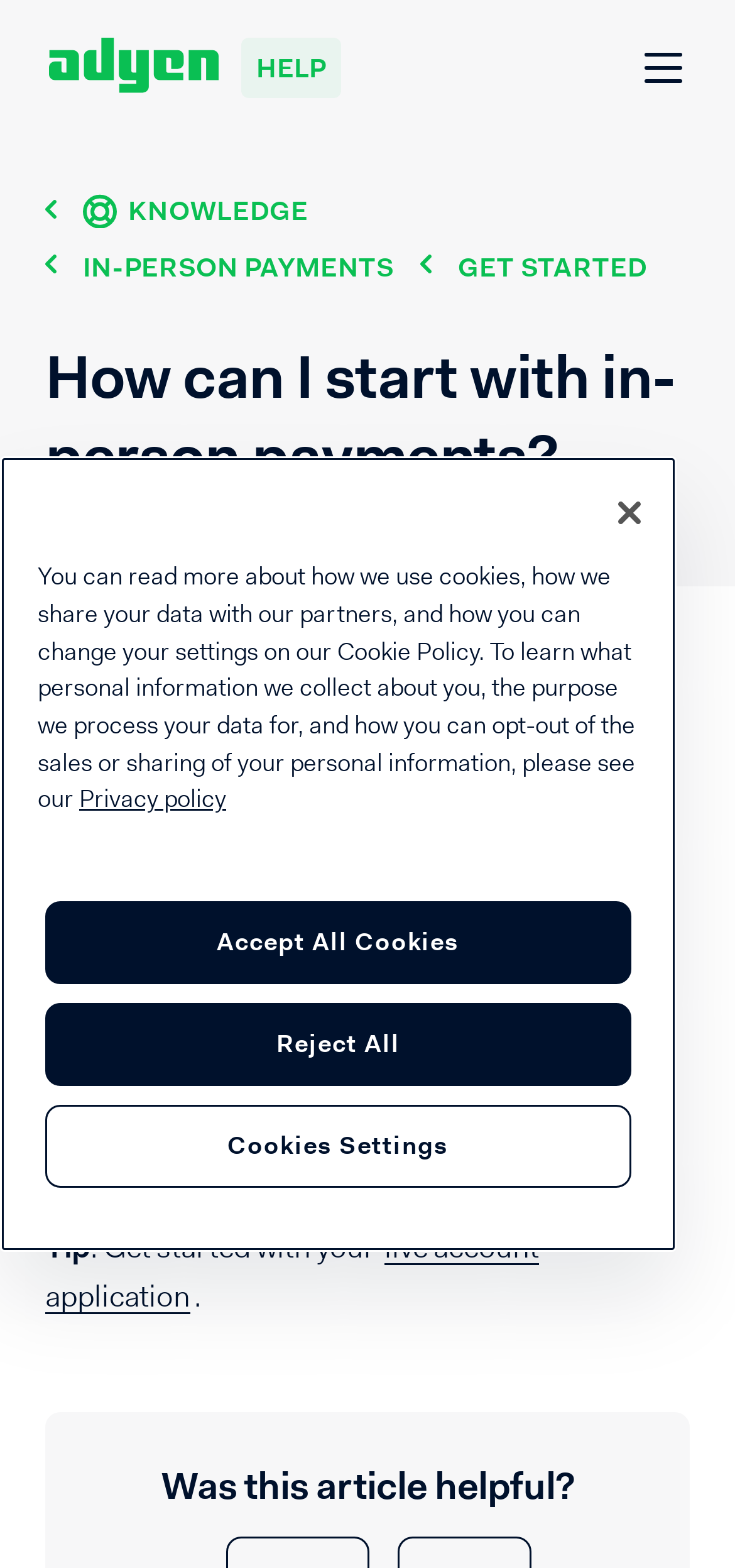How many steps are there to start with in-person payments?
Give a comprehensive and detailed explanation for the question.

I counted the list markers from 1 to 6, each corresponding to a step to start with in-person payments, which are getting a test account, choosing terminals, building integration, applying for a live account, signing a contract, and configuring a live account.